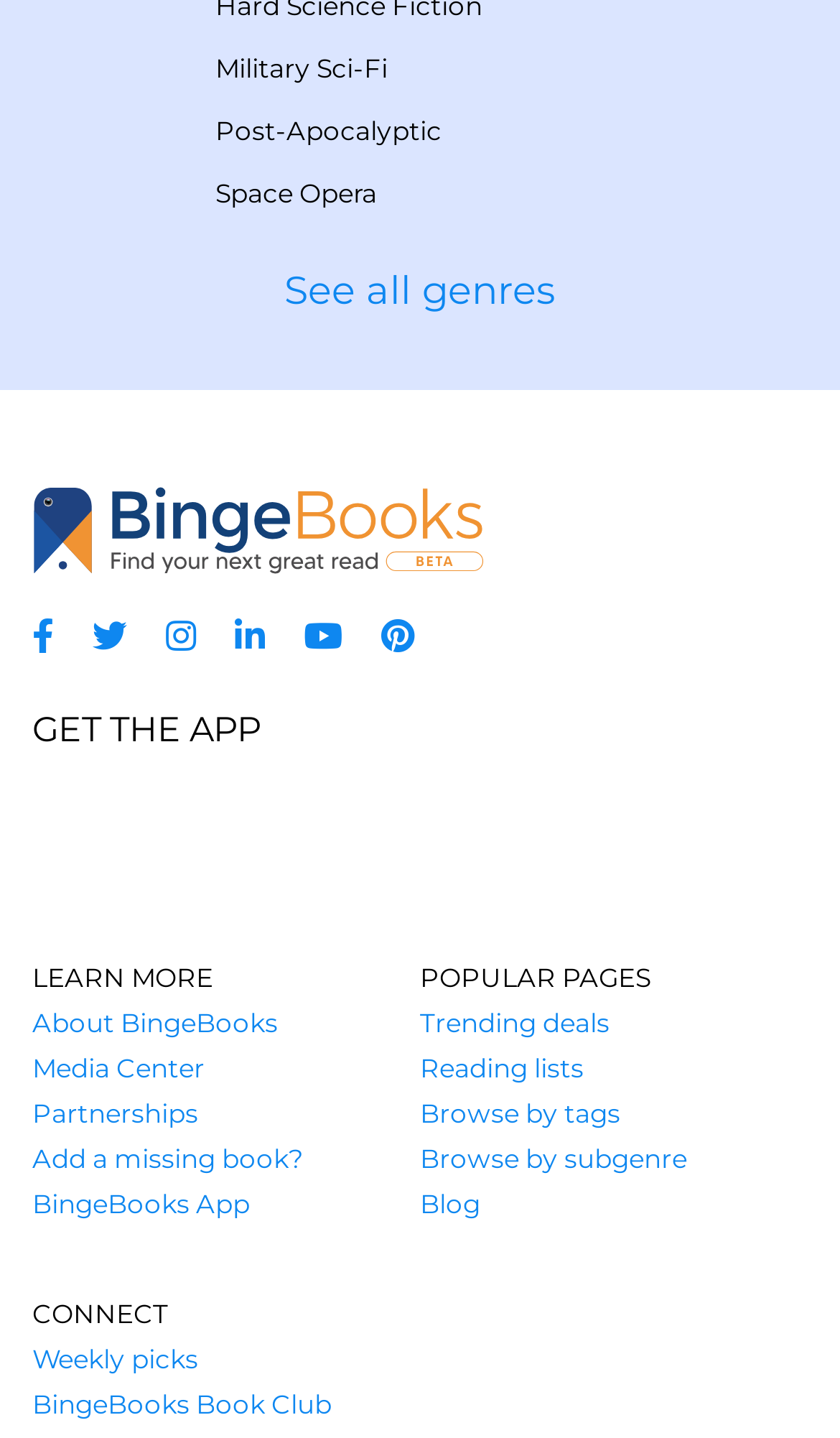Can you provide the bounding box coordinates for the element that should be clicked to implement the instruction: "Get the BingeBooks app"?

[0.038, 0.493, 0.31, 0.522]